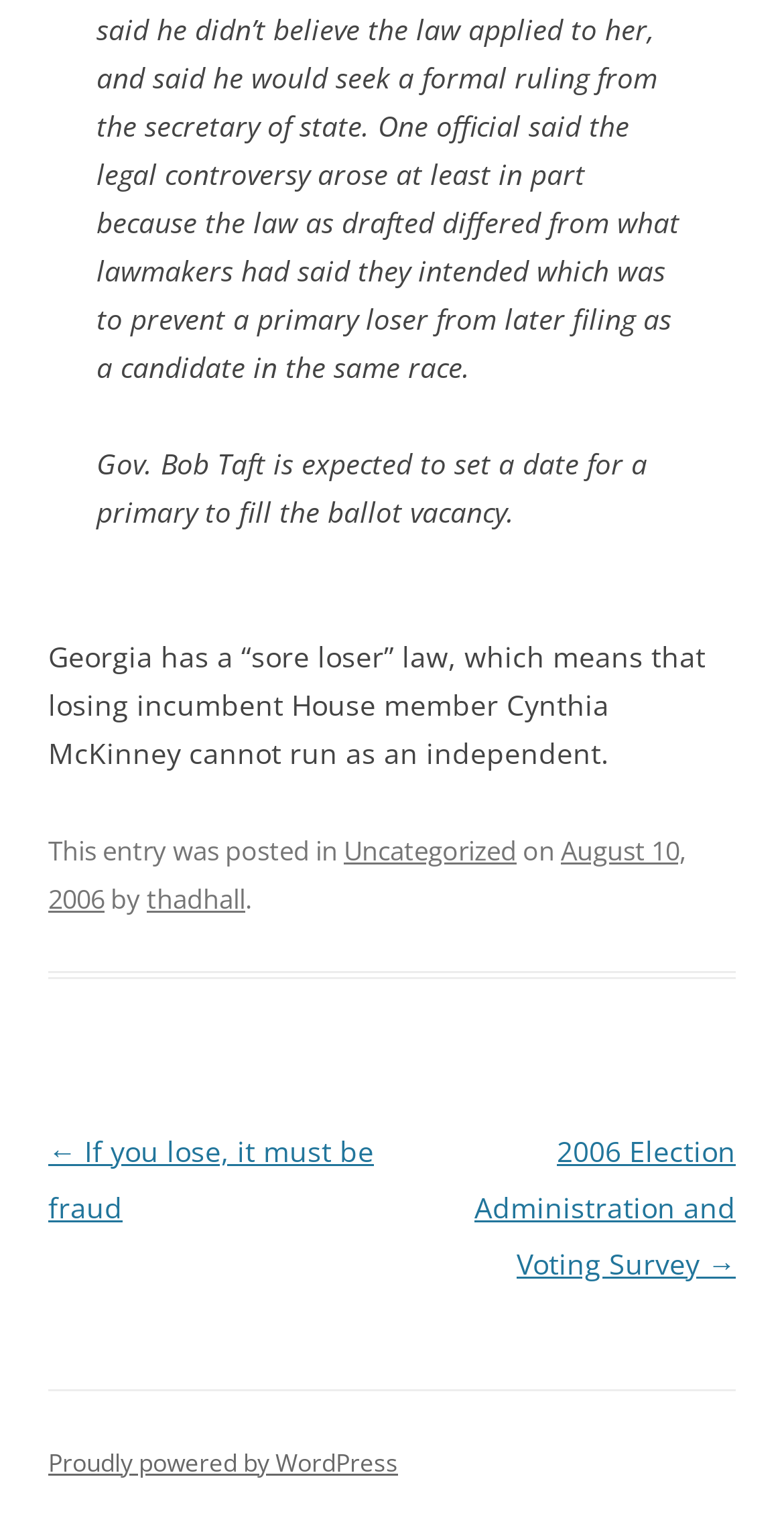Please provide the bounding box coordinates in the format (top-left x, top-left y, bottom-right x, bottom-right y). Remember, all values are floating point numbers between 0 and 1. What is the bounding box coordinate of the region described as: Uncategorized

[0.438, 0.541, 0.659, 0.565]